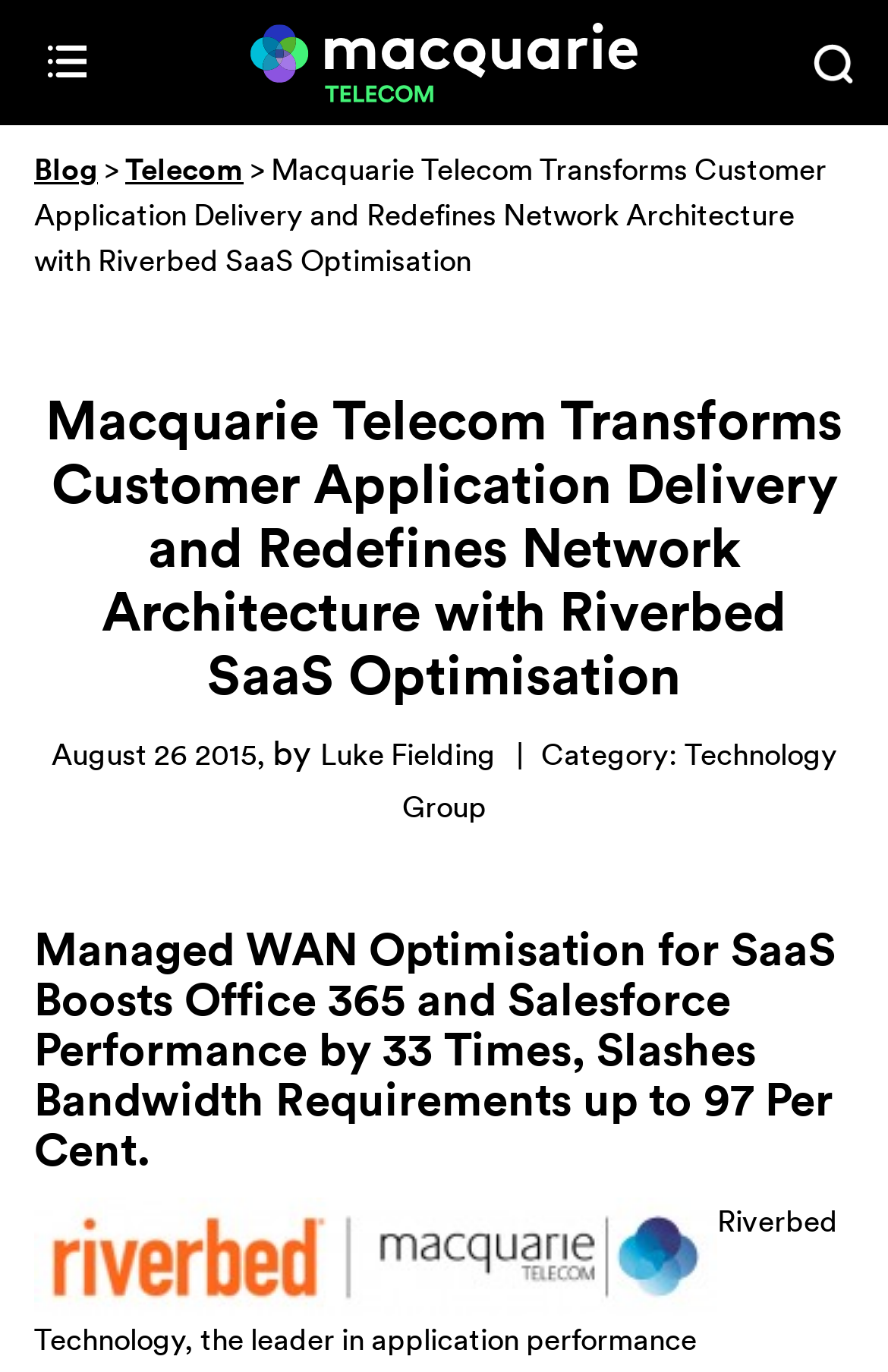Please locate and generate the primary heading on this webpage.

Macquarie Telecom Transforms Customer Application Delivery and Redefines Network Architecture with Riverbed SaaS Optimisation